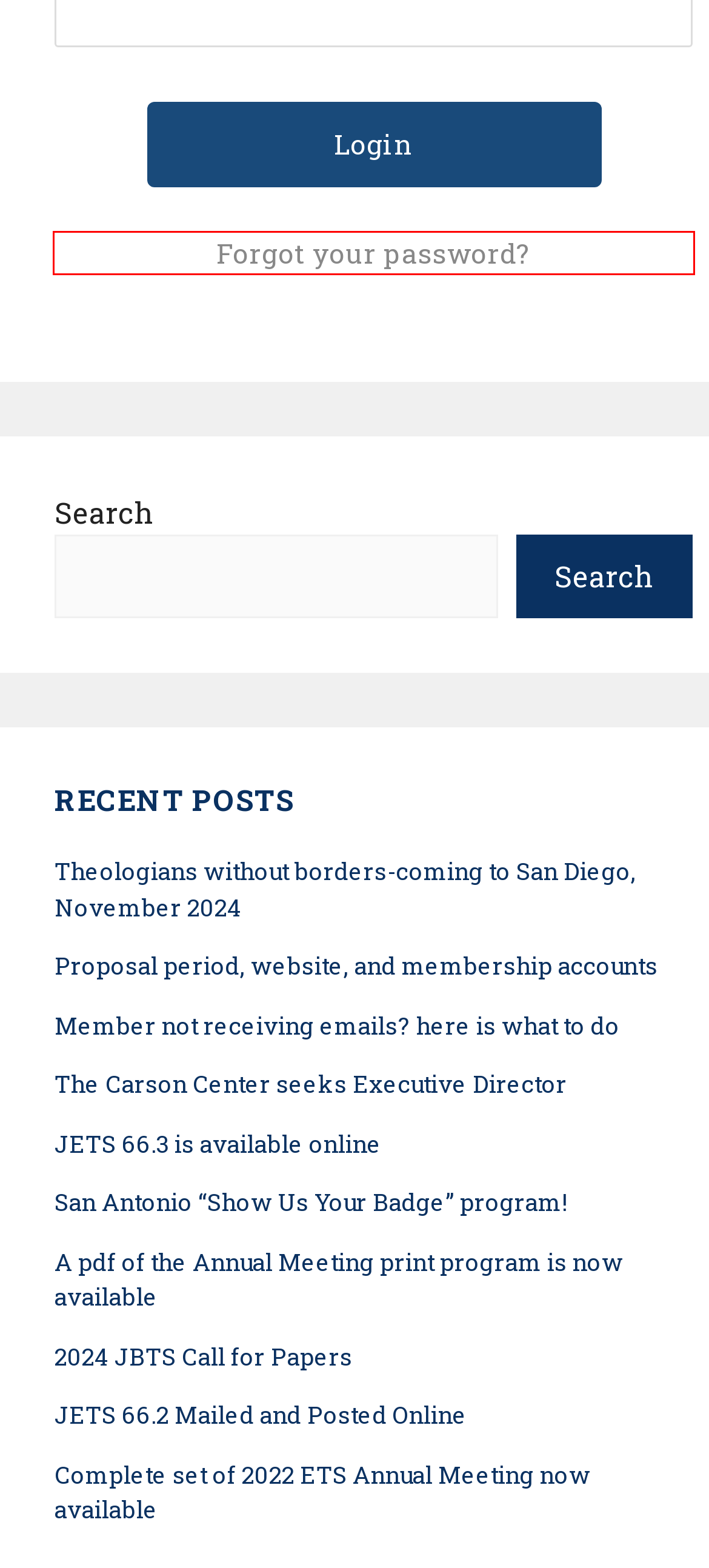Examine the screenshot of a webpage with a red bounding box around a specific UI element. Identify which webpage description best matches the new webpage that appears after clicking the element in the red bounding box. Here are the candidates:
A. The Carson Center seeks Executive Director – Evangelical Theological Society
B. Complete set of 2022 ETS Annual Meeting now available – Evangelical Theological Society
C. San Antonio “Show Us Your Badge” program! – Evangelical Theological Society
D. A pdf of the Annual Meeting print program is now available – Evangelical Theological Society
E. Password Reset – Evangelical Theological Society
F. JETS 66.3 is available online – Evangelical Theological Society
G. Member not receiving emails? here is what to do – Evangelical Theological Society
H. Theologians without borders-coming to San Diego, November 2024 – Evangelical Theological Society

E